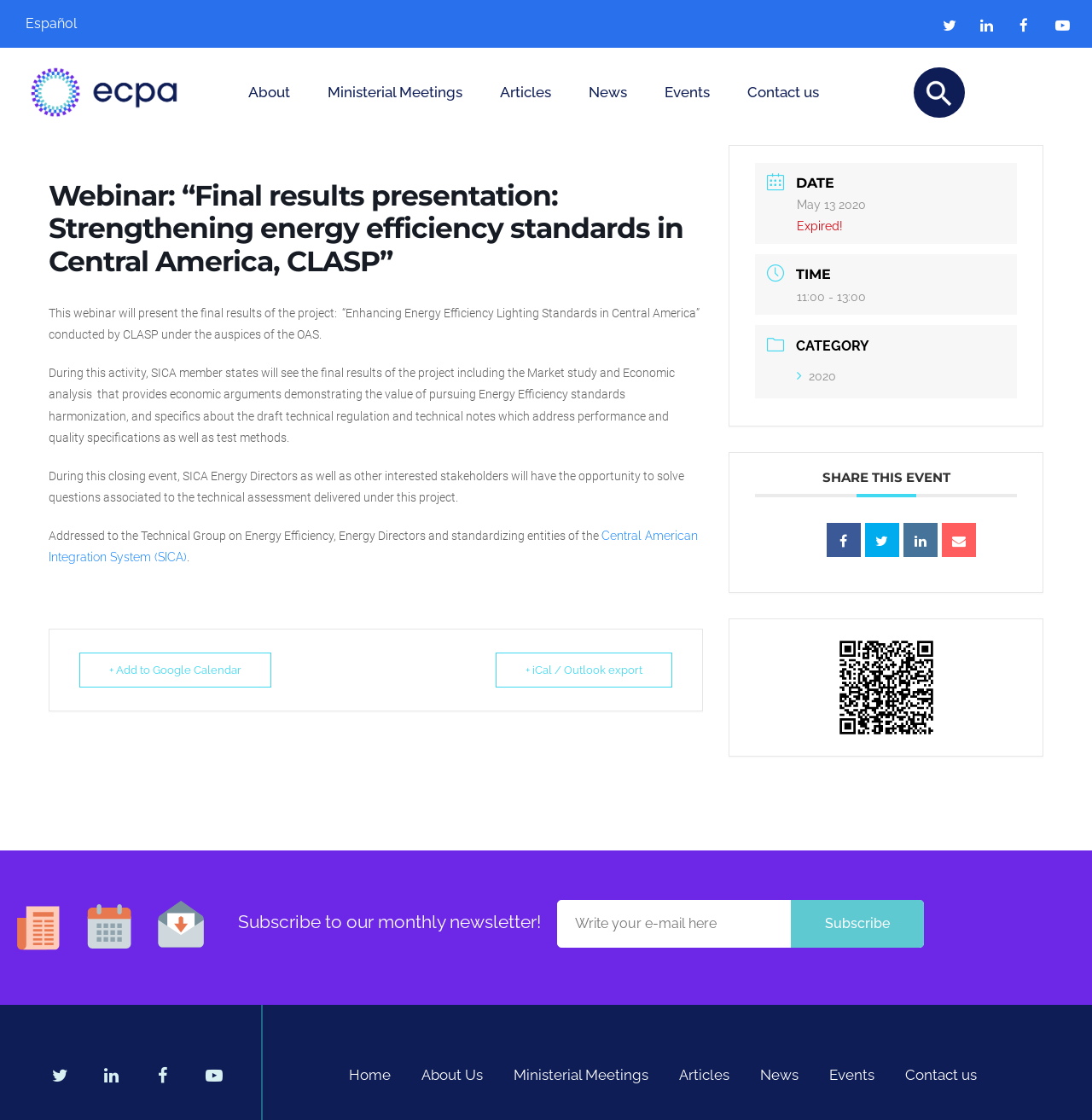Pinpoint the bounding box coordinates of the clickable element to carry out the following instruction: "Subscribe to the newsletter."

[0.724, 0.804, 0.846, 0.846]